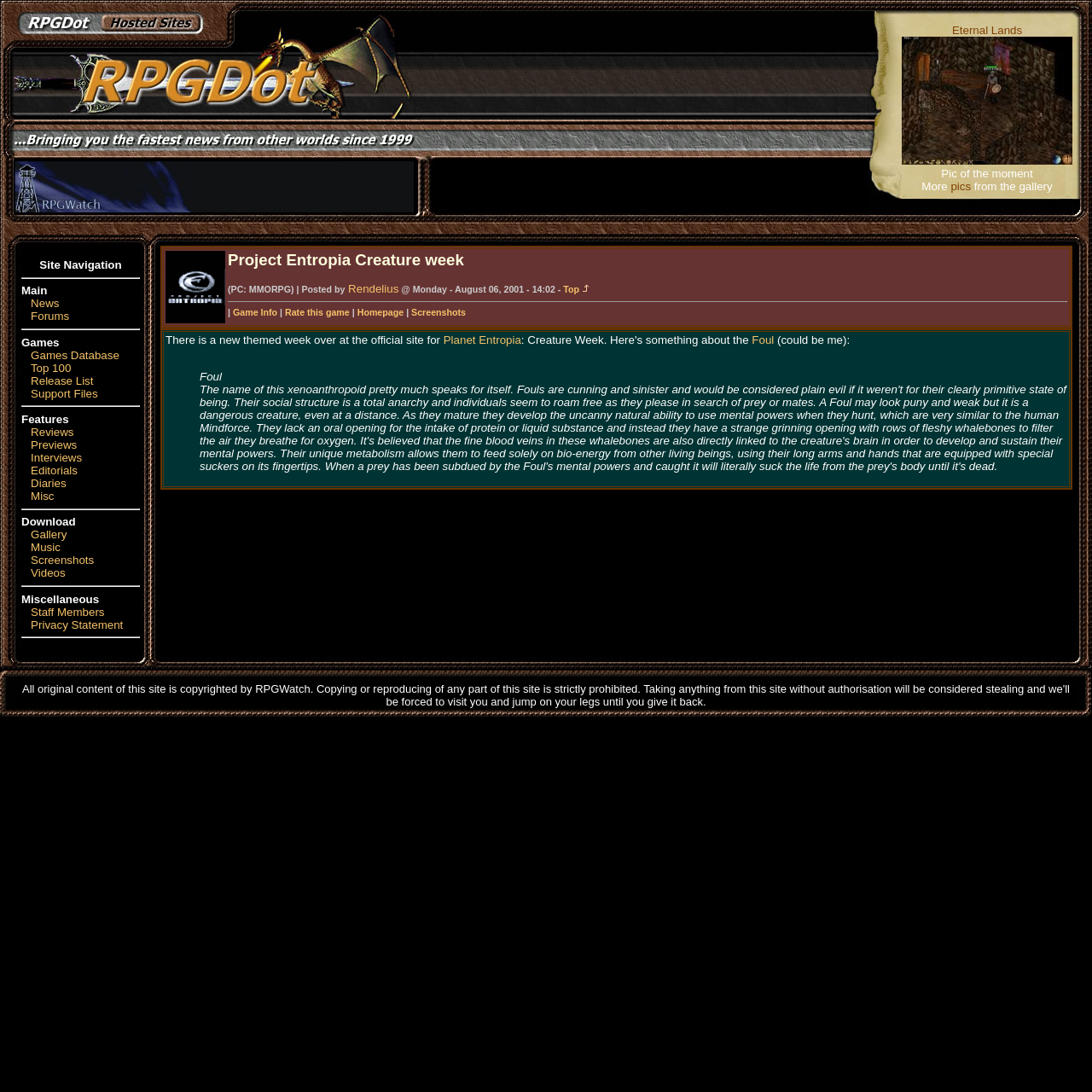Show the bounding box coordinates of the element that should be clicked to complete the task: "Browse the Gallery".

[0.826, 0.164, 0.982, 0.176]